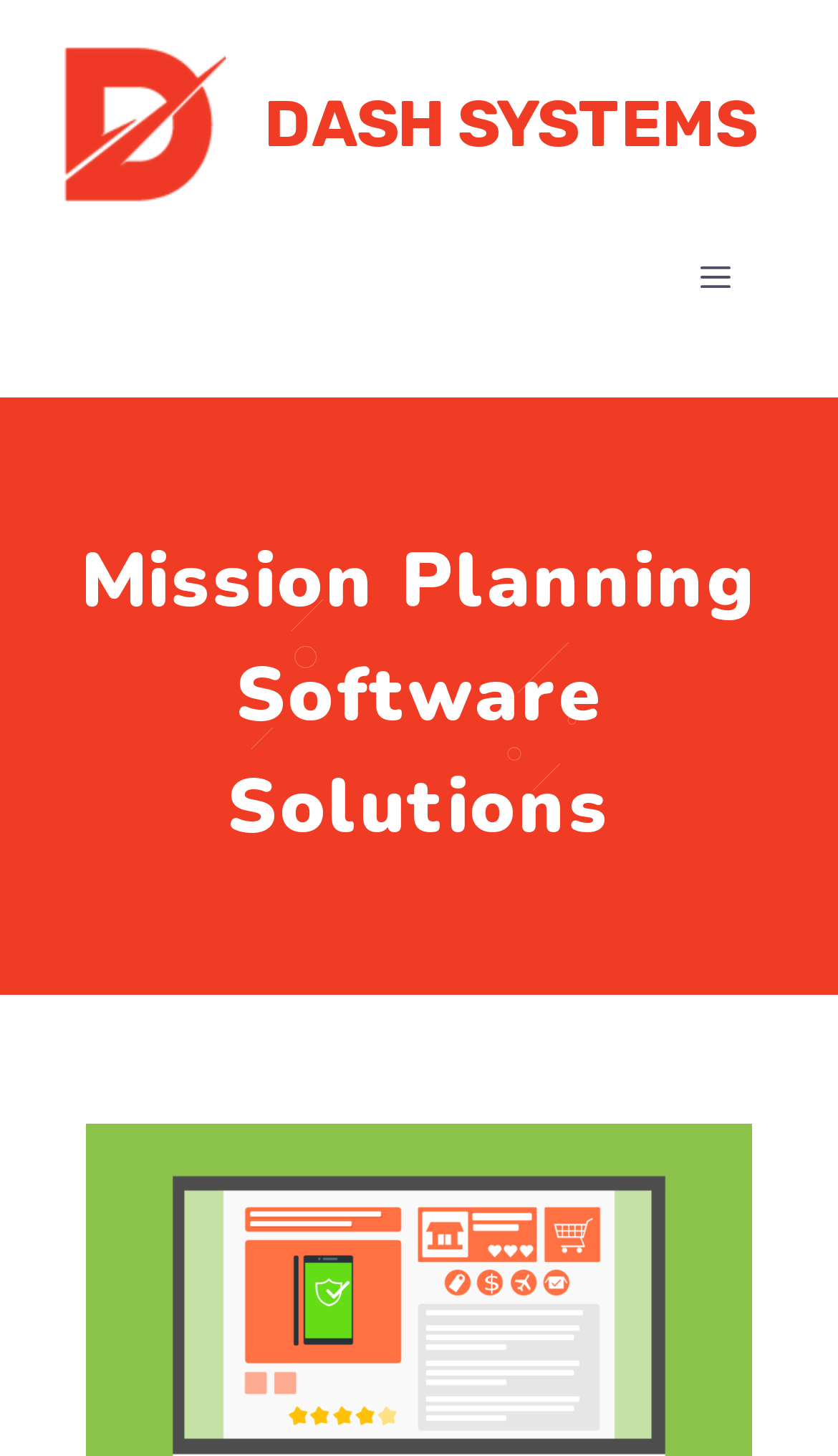What is the logo of the website?
Please provide a comprehensive answer based on the visual information in the image.

The logo of the website is 'Dash Systems' which is an image located at the top left corner of the webpage, inside the banner element.